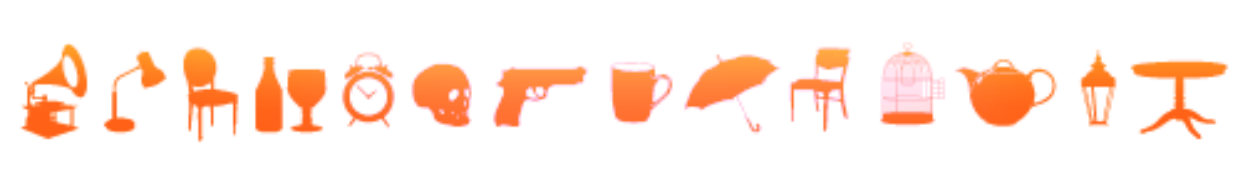Provide a brief response to the question below using one word or phrase:
What is the dominant color of the illustration?

Orange